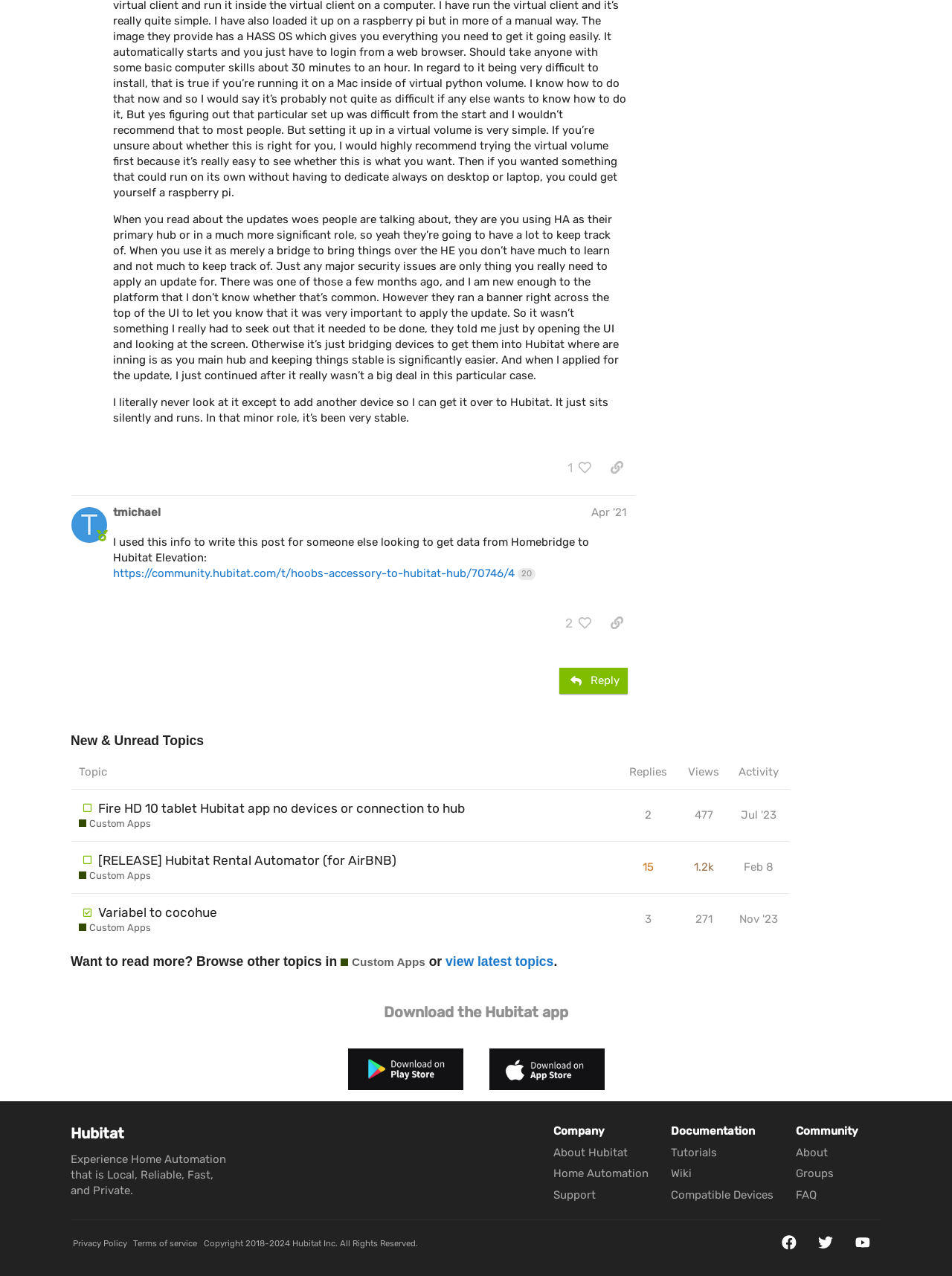Pinpoint the bounding box coordinates of the area that must be clicked to complete this instruction: "Email customerservice@presentaplaque.com".

None